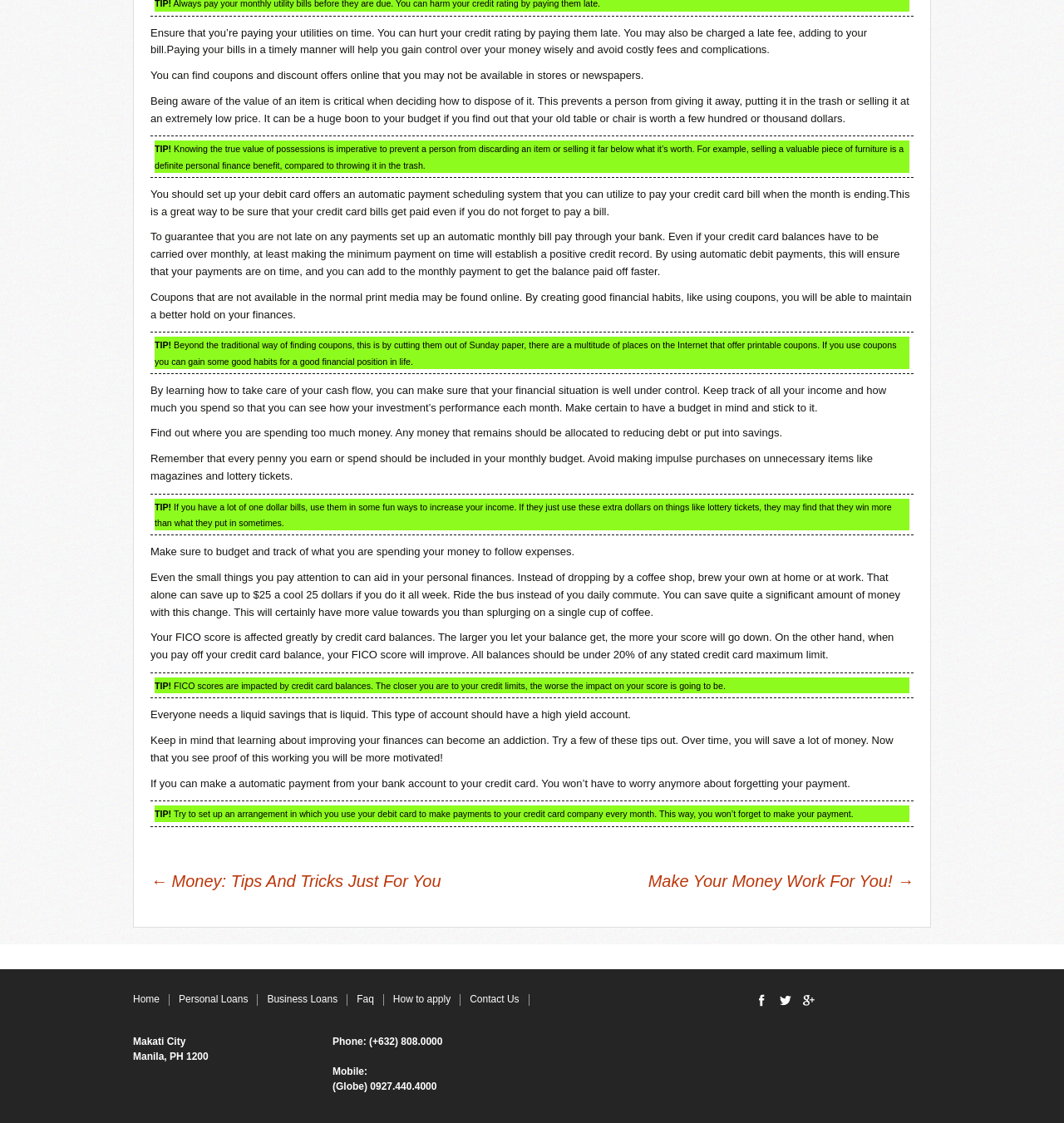Identify the bounding box coordinates of the region I need to click to complete this instruction: "Click on '← Money: Tips And Tricks Just For You'".

[0.141, 0.776, 0.415, 0.792]